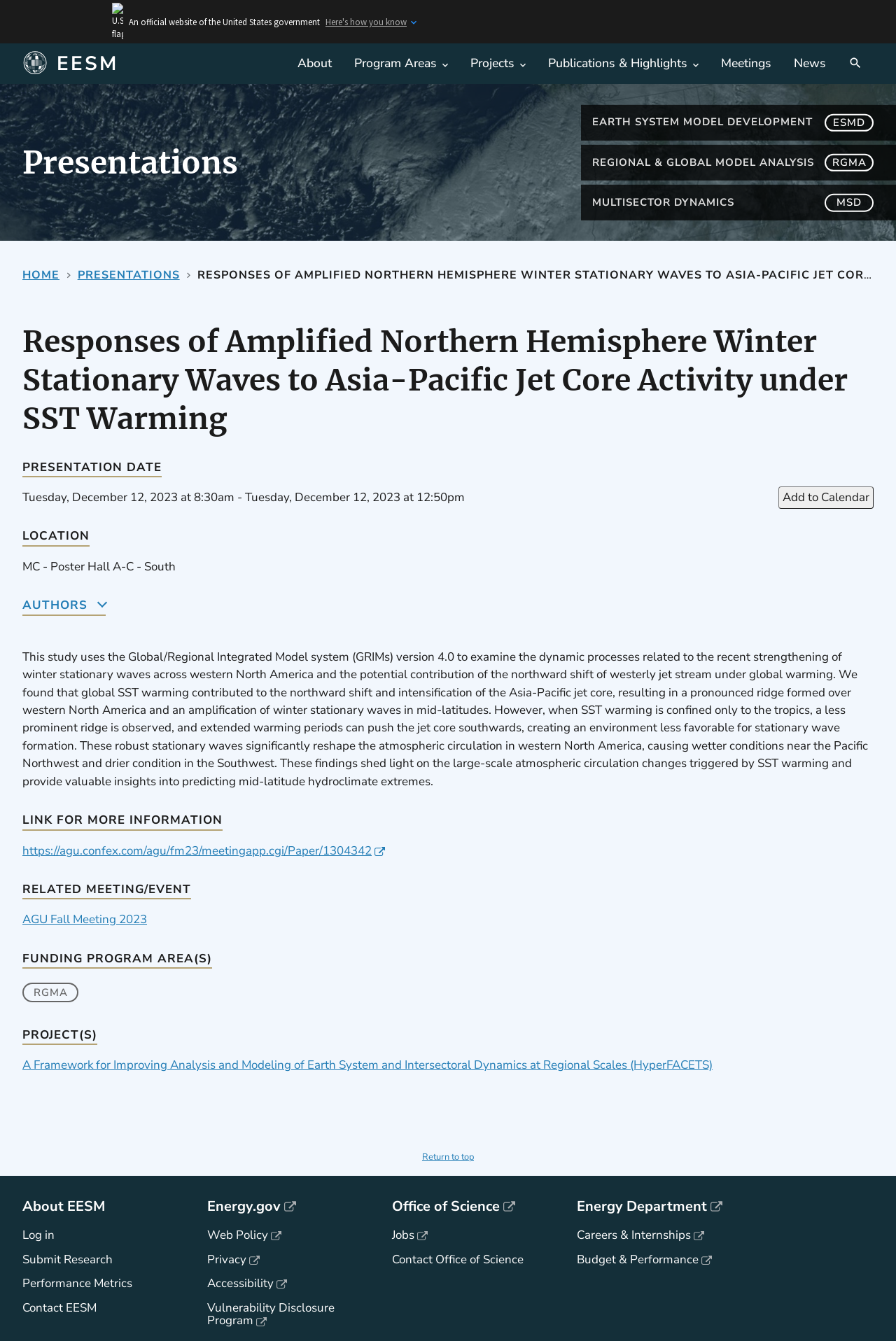Locate the bounding box coordinates of the clickable region to complete the following instruction: "Visit the 'AGU Fall Meeting 2023' page."

[0.025, 0.68, 0.164, 0.692]